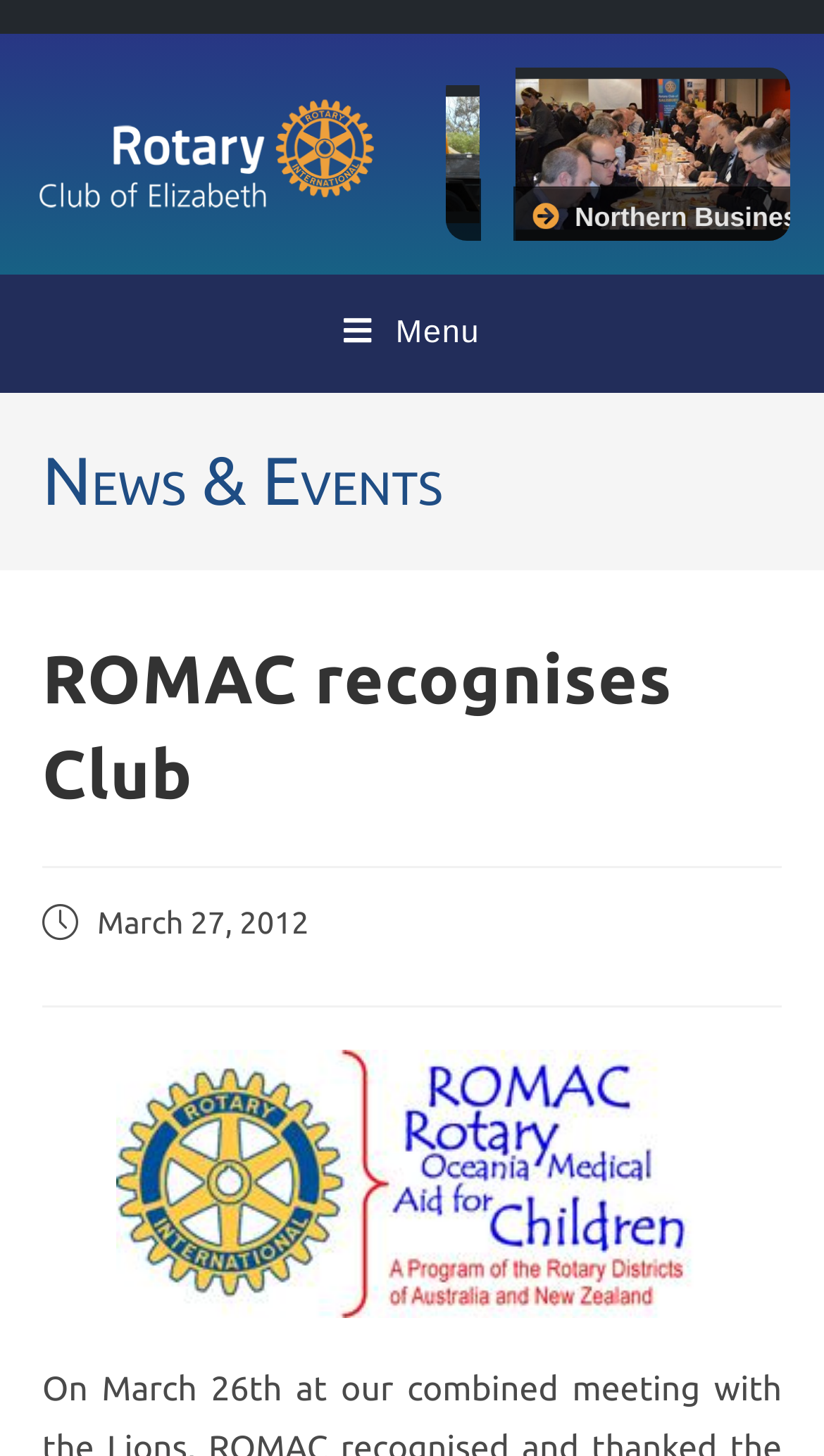What is the event hosted by the rotary club?
Using the information from the image, provide a comprehensive answer to the question.

I found the answer by looking at the figcaption element which contains the text 'Northern Business Breakfast' and is a child of the figure element.